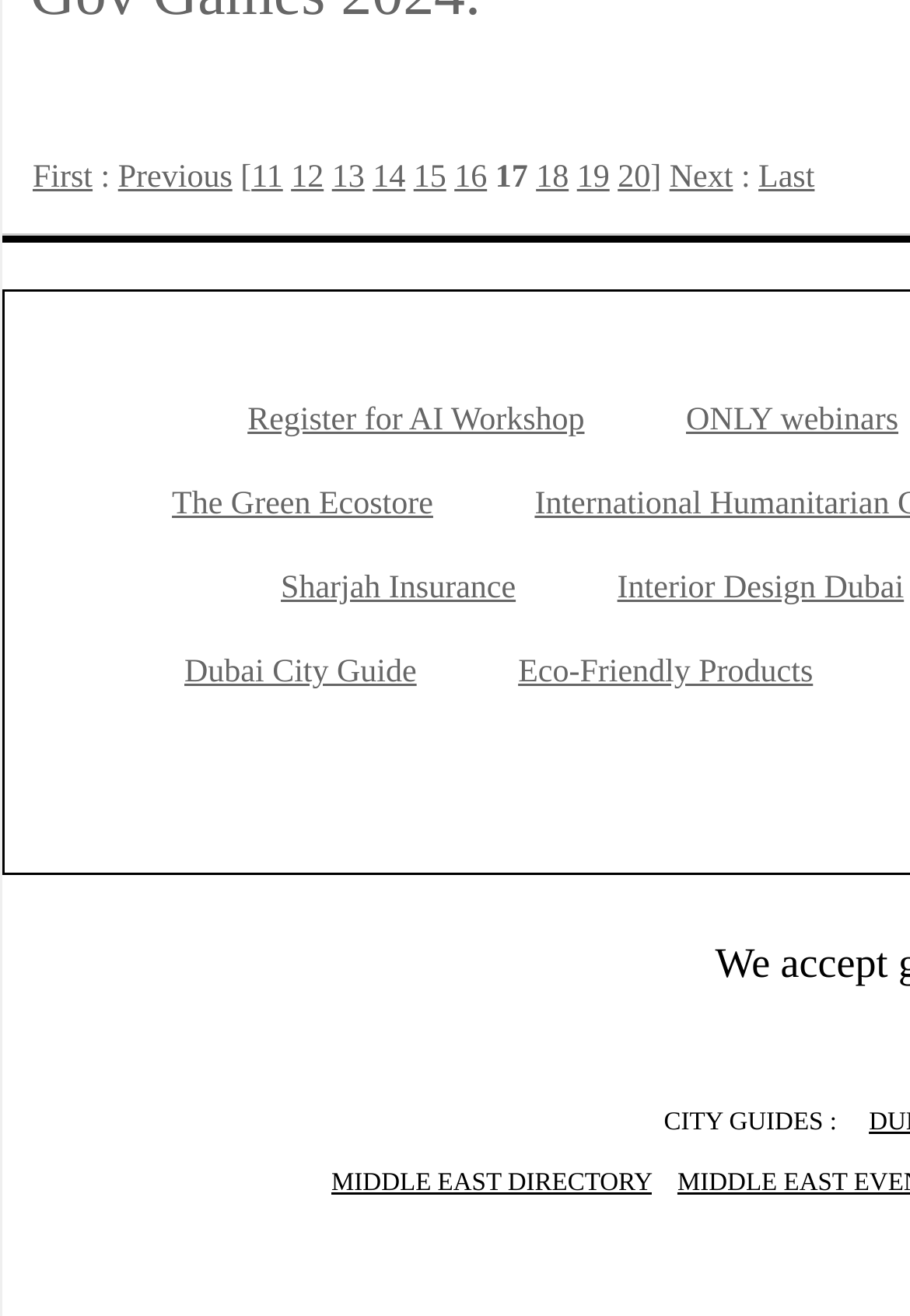Please determine the bounding box coordinates of the area that needs to be clicked to complete this task: 'register for AI workshop'. The coordinates must be four float numbers between 0 and 1, formatted as [left, top, right, bottom].

[0.272, 0.307, 0.642, 0.333]